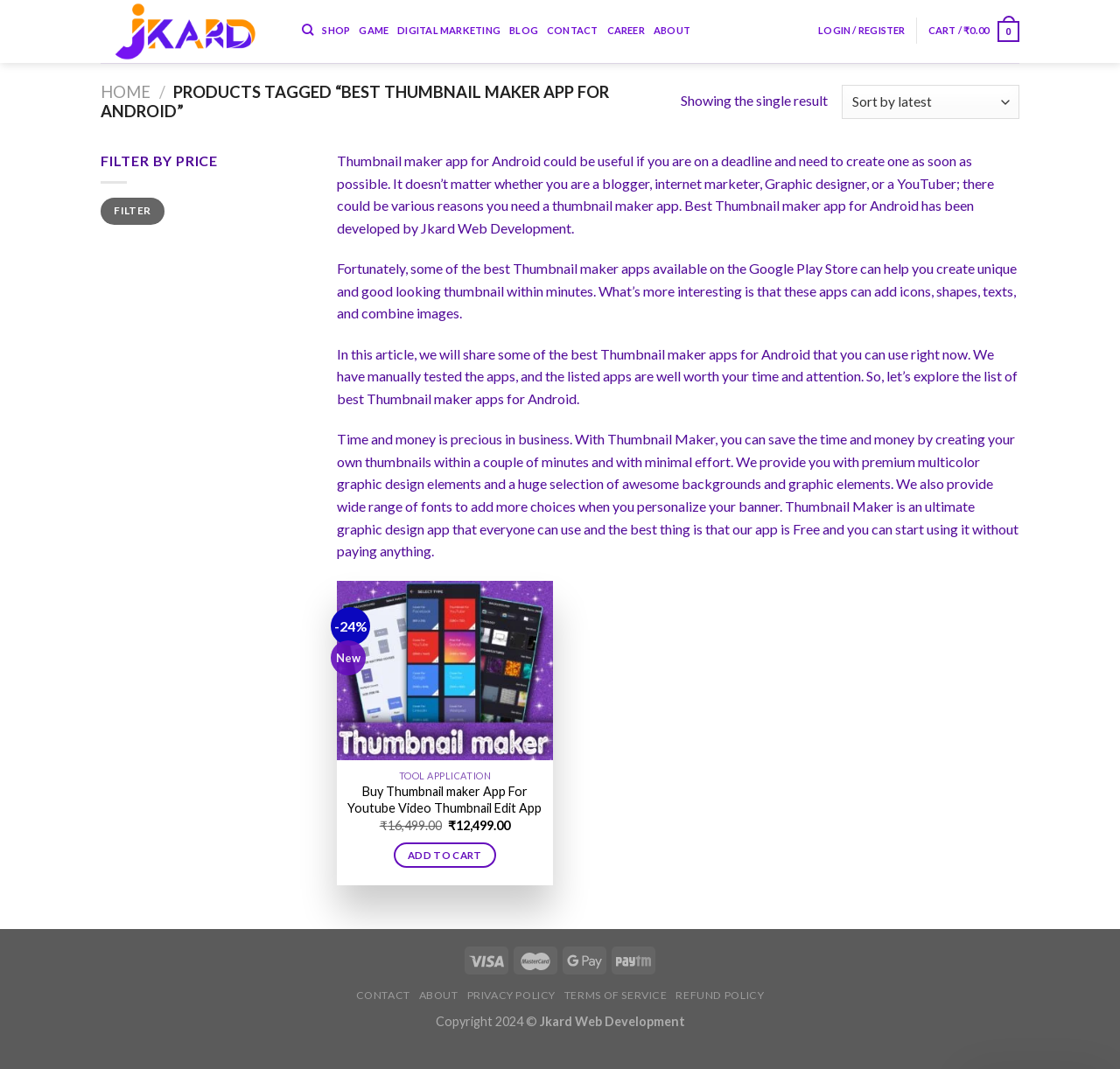Specify the bounding box coordinates (top-left x, top-left y, bottom-right x, bottom-right y) of the UI element in the screenshot that matches this description: parent_node: Add to wishlist aria-label="Wishlist"

[0.46, 0.551, 0.485, 0.577]